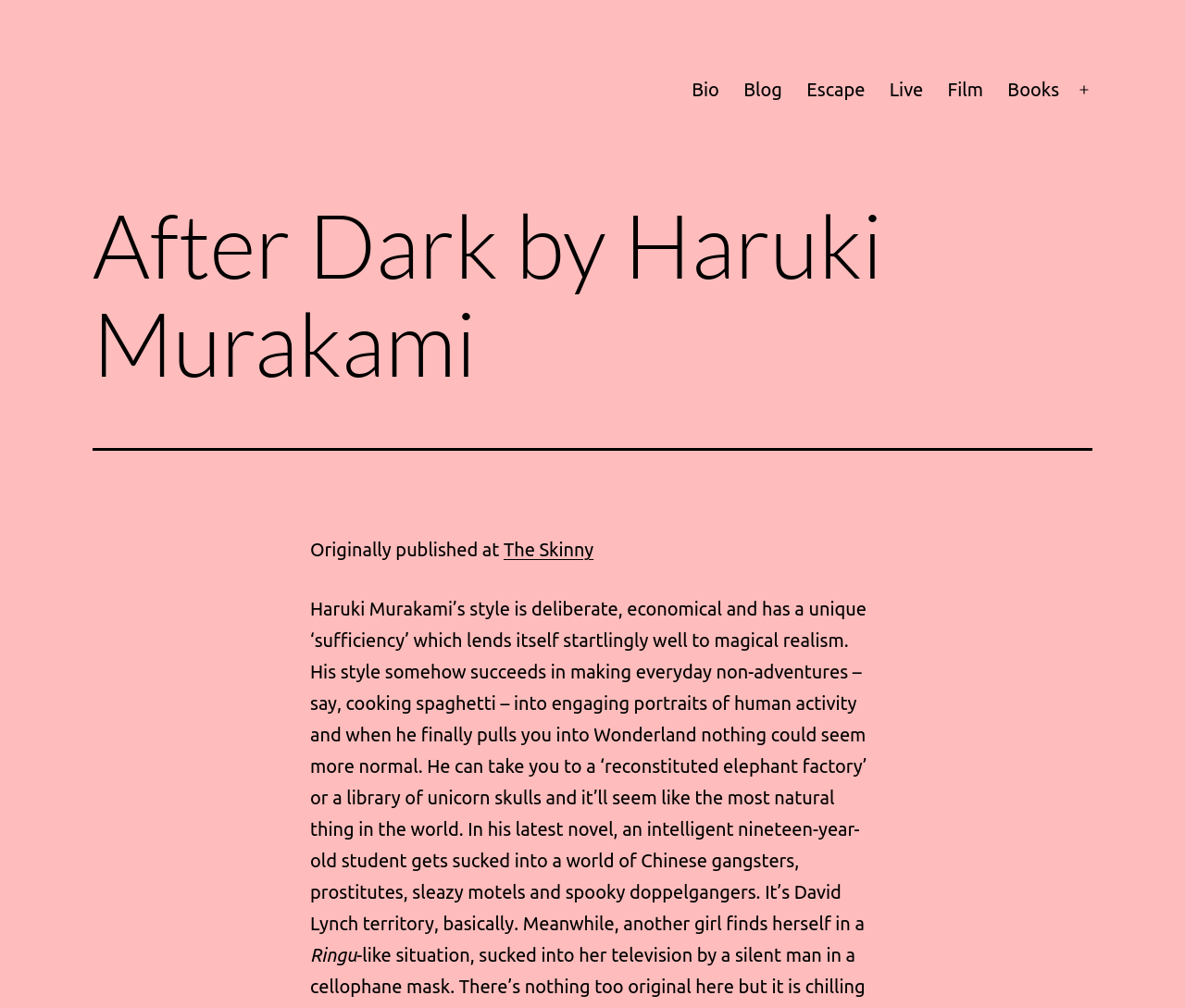How many paragraphs are in the review?
Identify the answer in the screenshot and reply with a single word or phrase.

2